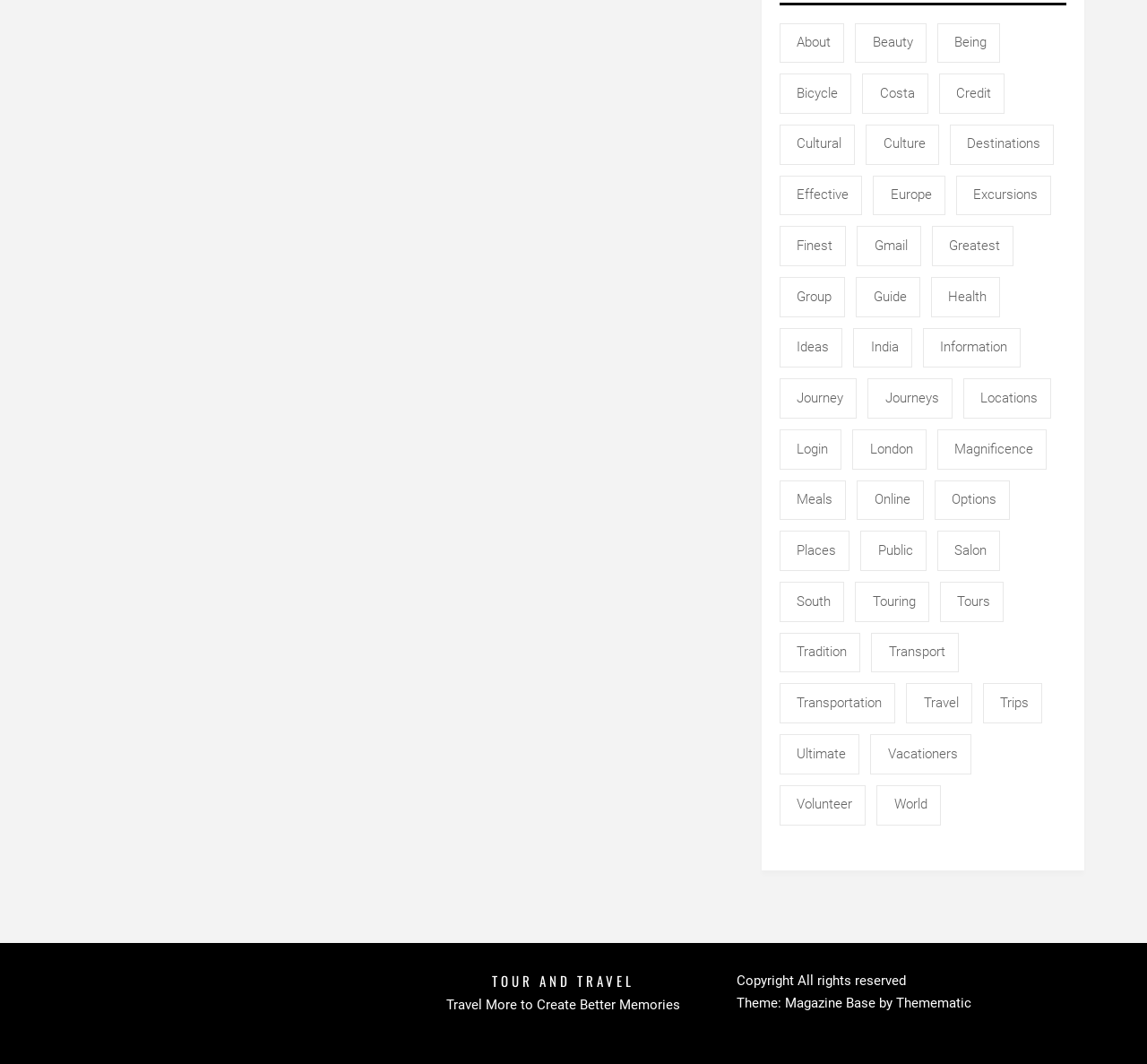Identify the bounding box coordinates for the UI element described as follows: Themematic. Use the format (top-left x, top-left y, bottom-right x, bottom-right y) and ensure all values are floating point numbers between 0 and 1.

[0.781, 0.935, 0.847, 0.95]